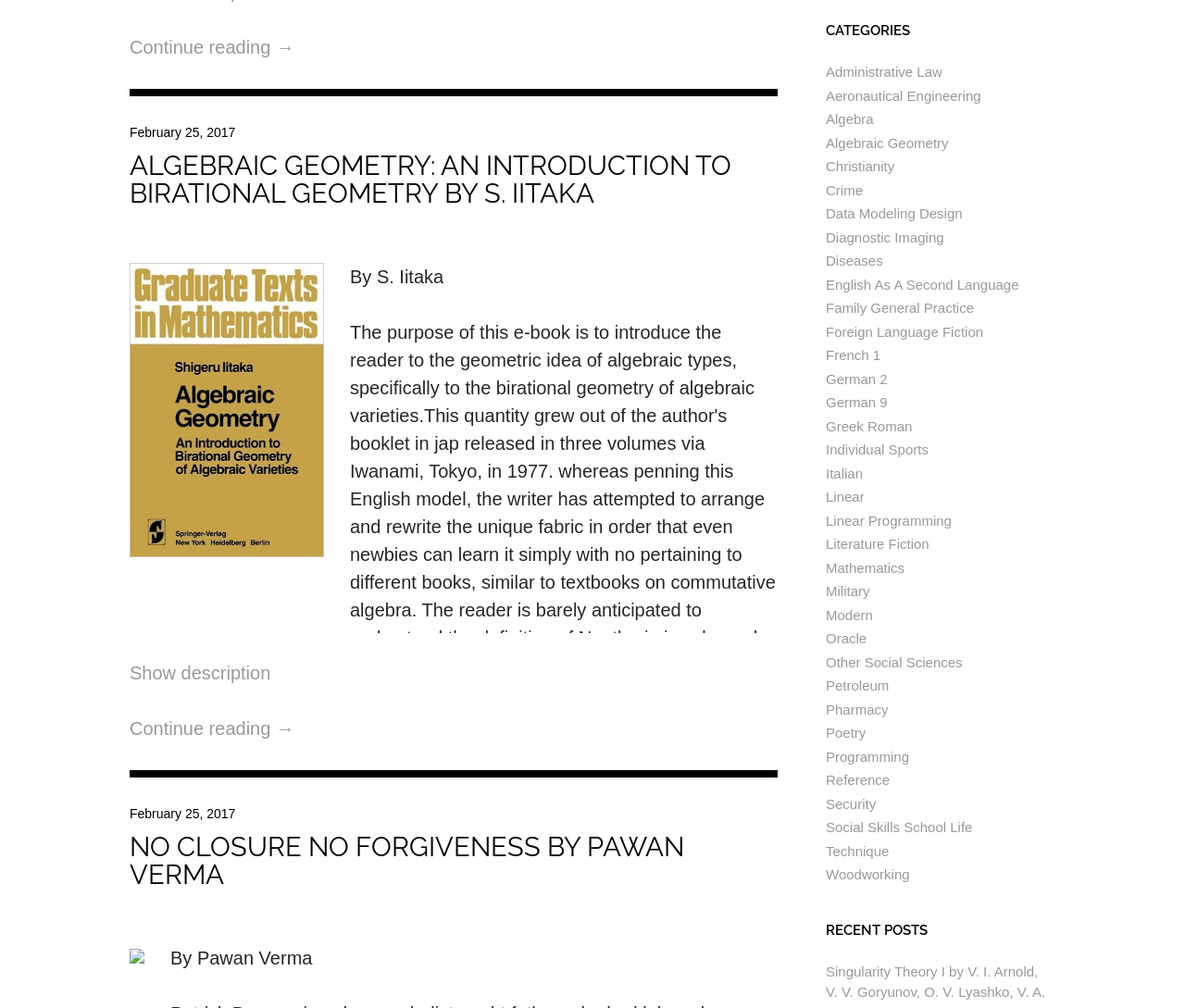Using the description: "English As A Second Language", determine the UI element's bounding box coordinates. Ensure the coordinates are in the format of four float numbers between 0 and 1, i.e., [left, top, right, bottom].

[0.697, 0.275, 0.86, 0.29]